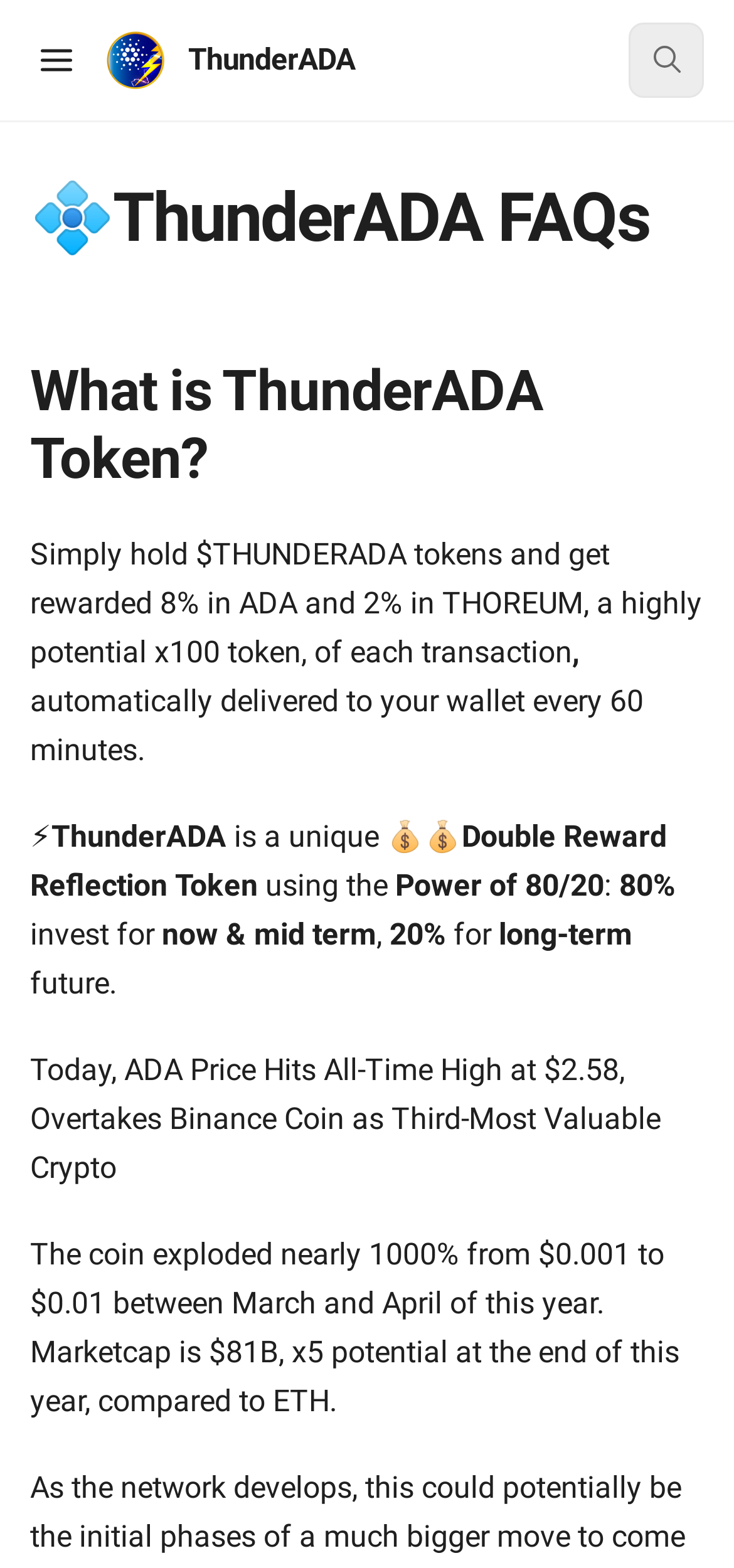Identify the bounding box coordinates for the UI element described as: "ThunderADA". The coordinates should be provided as four floats between 0 and 1: [left, top, right, bottom].

[0.144, 0.019, 0.485, 0.058]